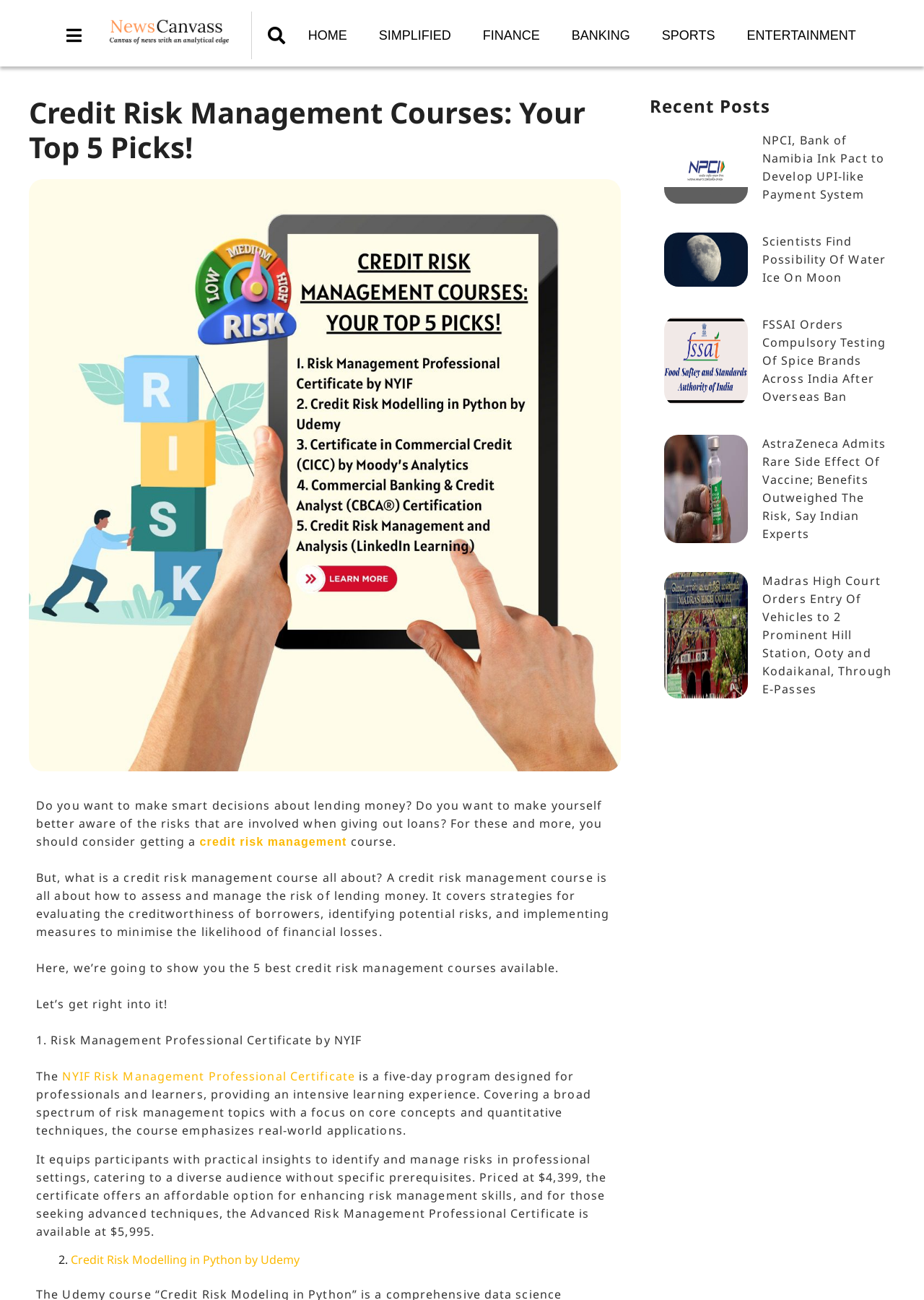Please determine the bounding box coordinates of the element to click in order to execute the following instruction: "Click on HOME". The coordinates should be four float numbers between 0 and 1, specified as [left, top, right, bottom].

[0.316, 0.022, 0.393, 0.032]